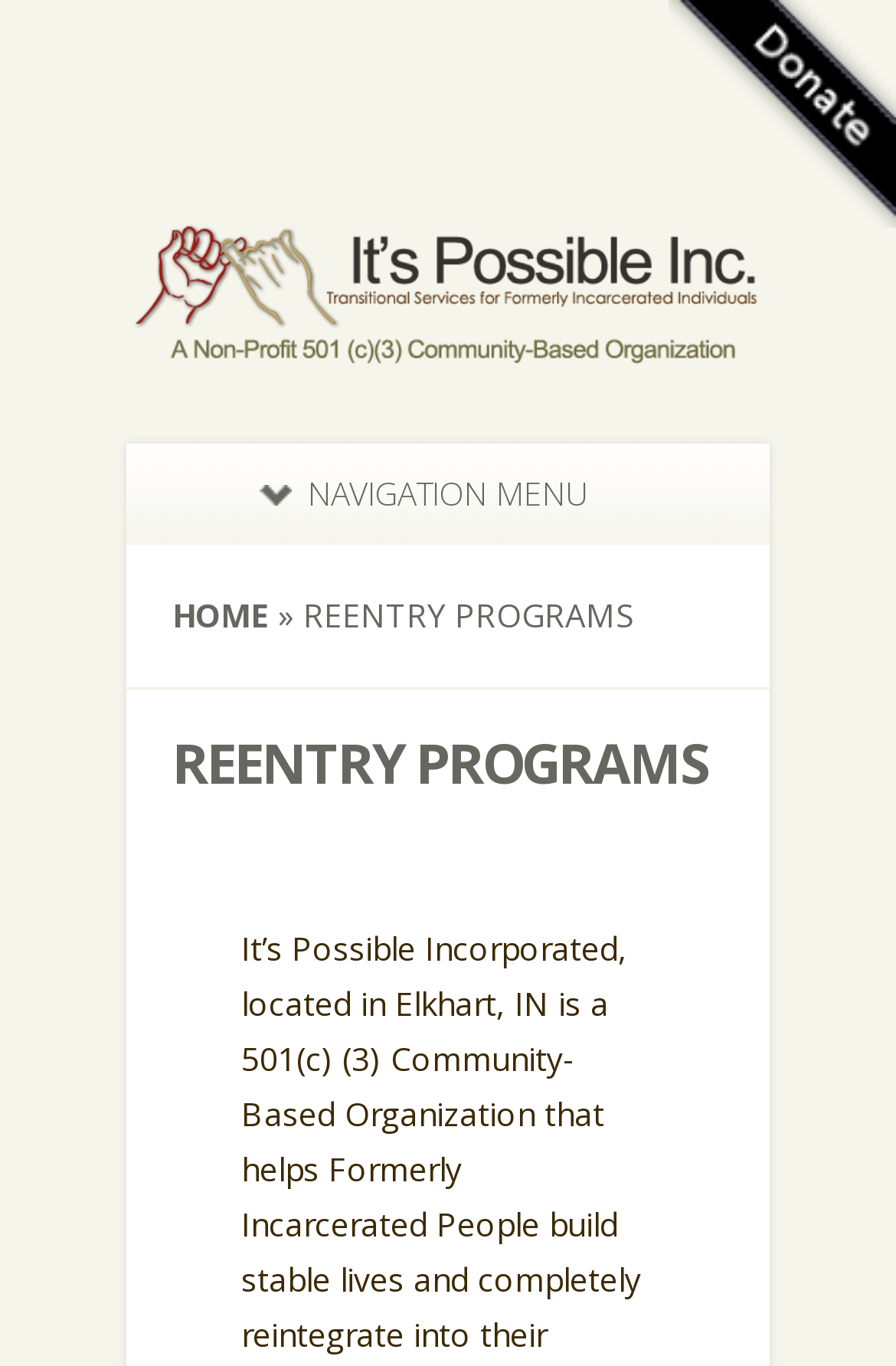Using the webpage screenshot, locate the HTML element that fits the following description and provide its bounding box: "title="It's Possible Incorporated"".

[0.141, 0.214, 0.859, 0.292]